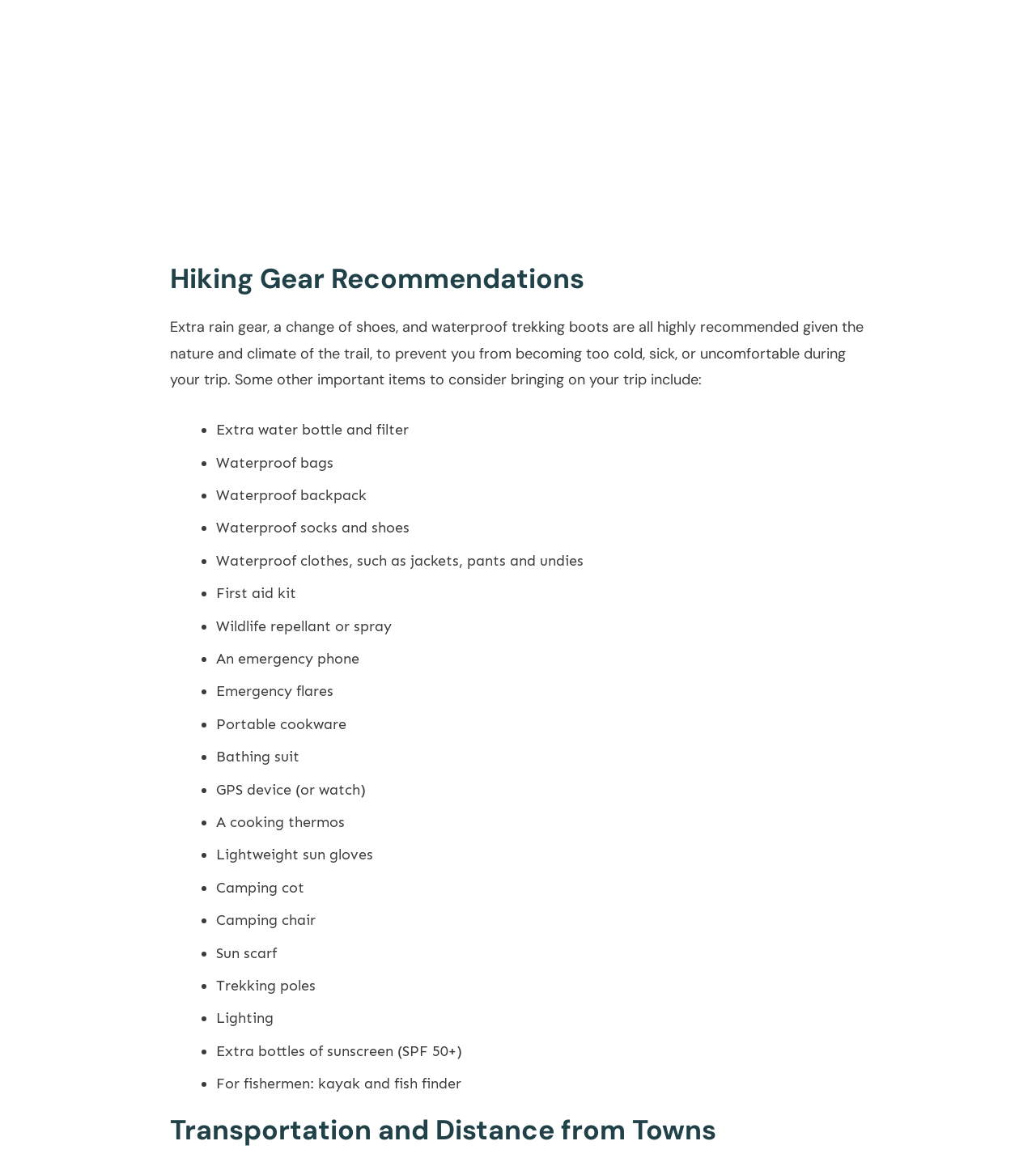Can you specify the bounding box coordinates of the area that needs to be clicked to fulfill the following instruction: "Learn about Apex Legends"?

None